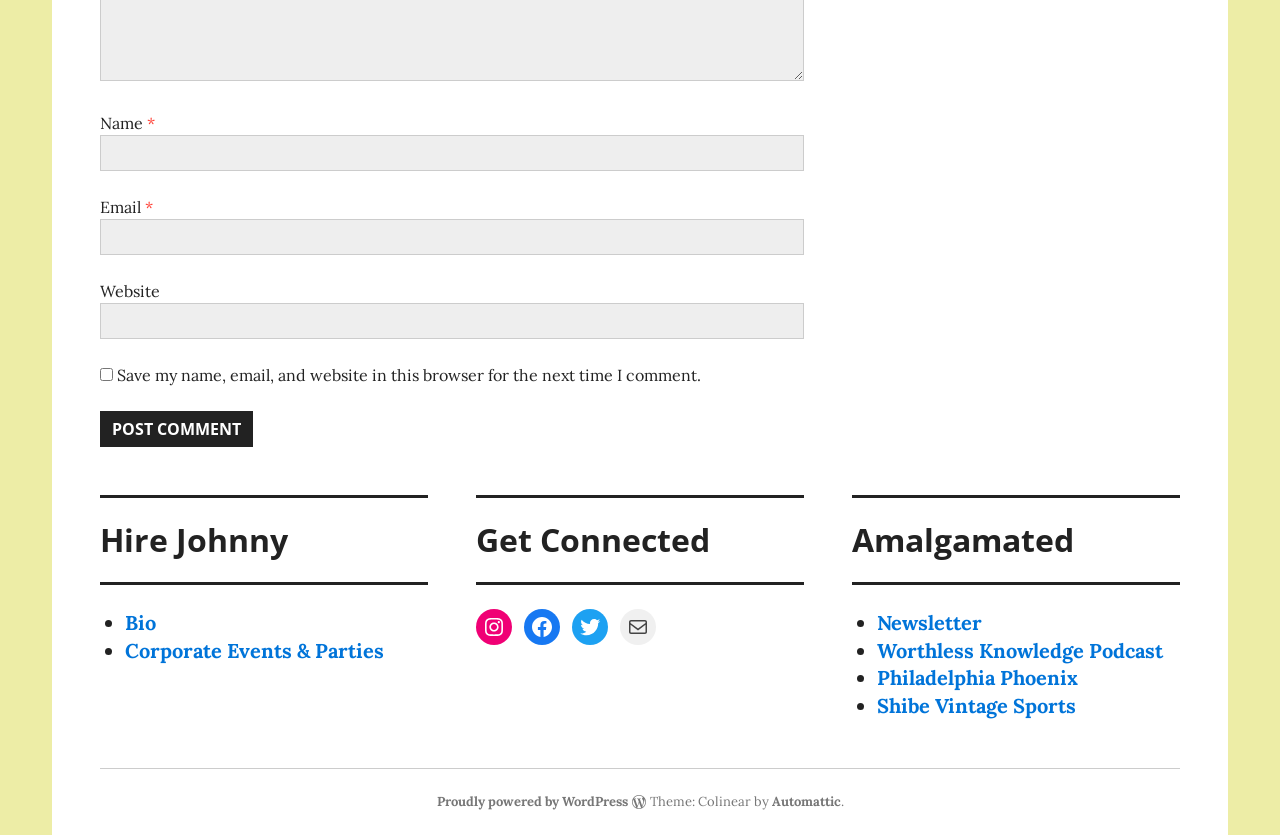Use a single word or phrase to answer the question:
What is the name of the podcast mentioned on the website?

Worthless Knowledge Podcast